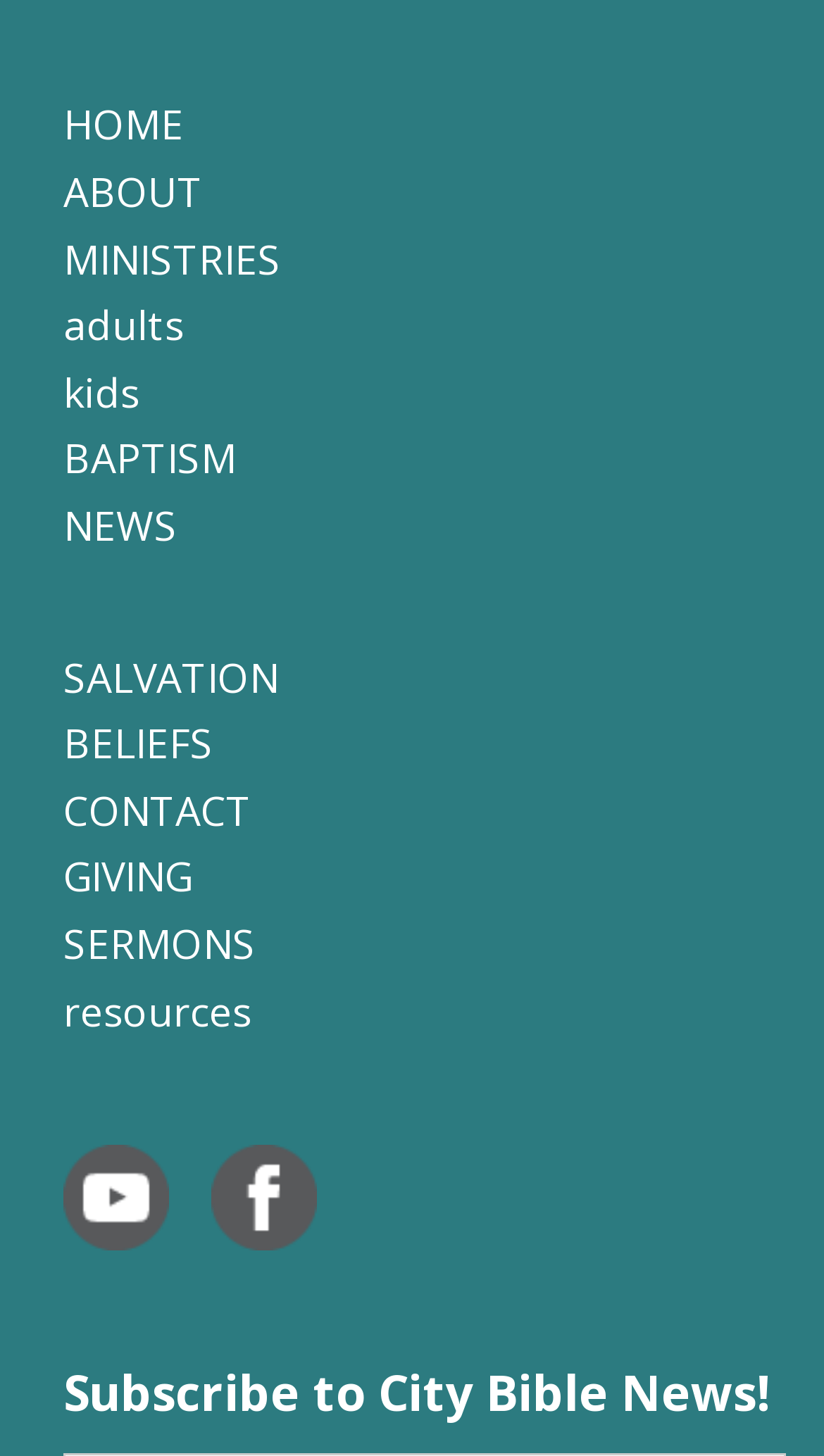Give the bounding box coordinates for this UI element: "BAPTISM". The coordinates should be four float numbers between 0 and 1, arranged as [left, top, right, bottom].

[0.077, 0.296, 0.287, 0.334]